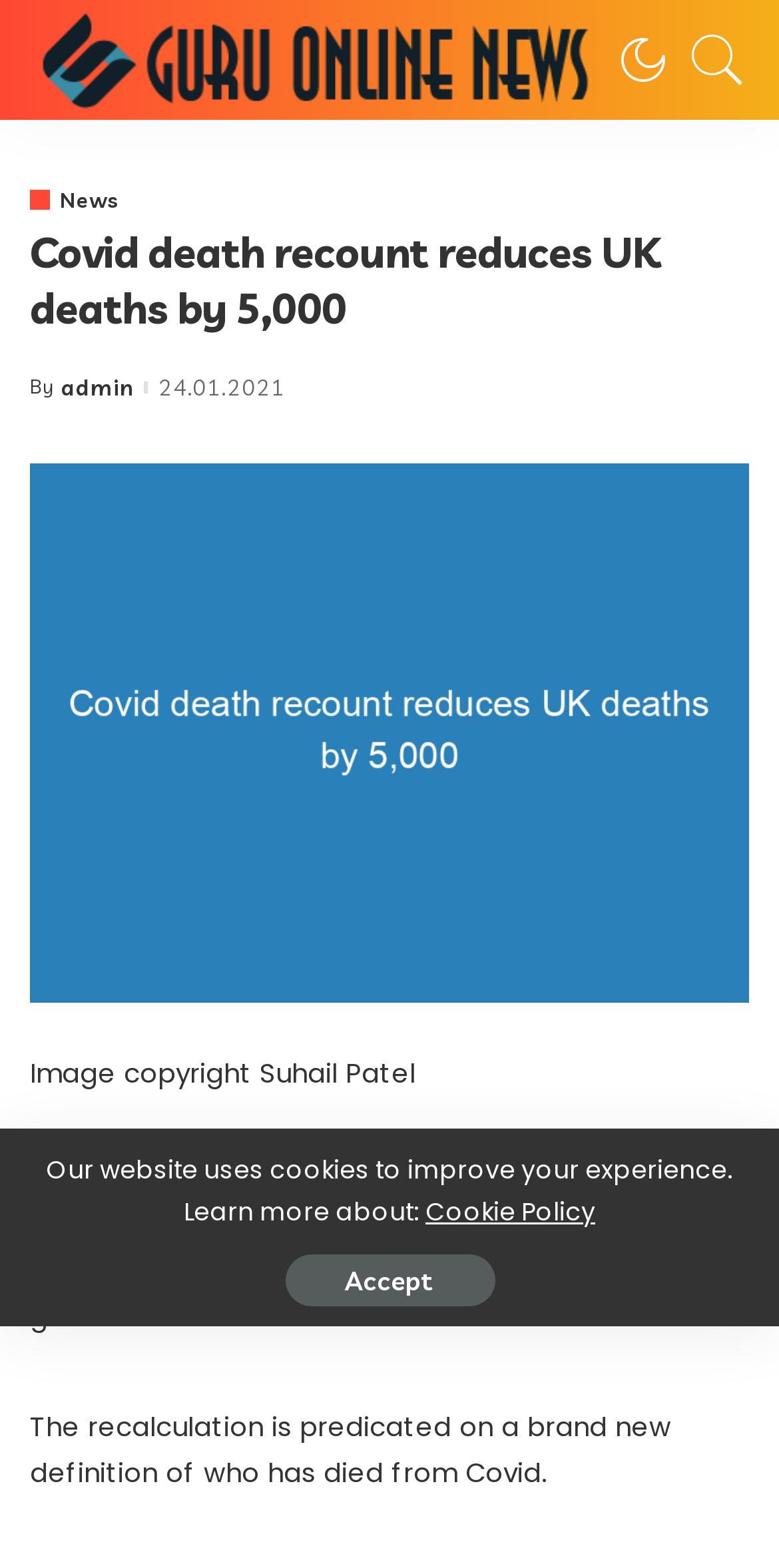What is the date of the article?
From the image, respond using a single word or phrase.

24.01.2021